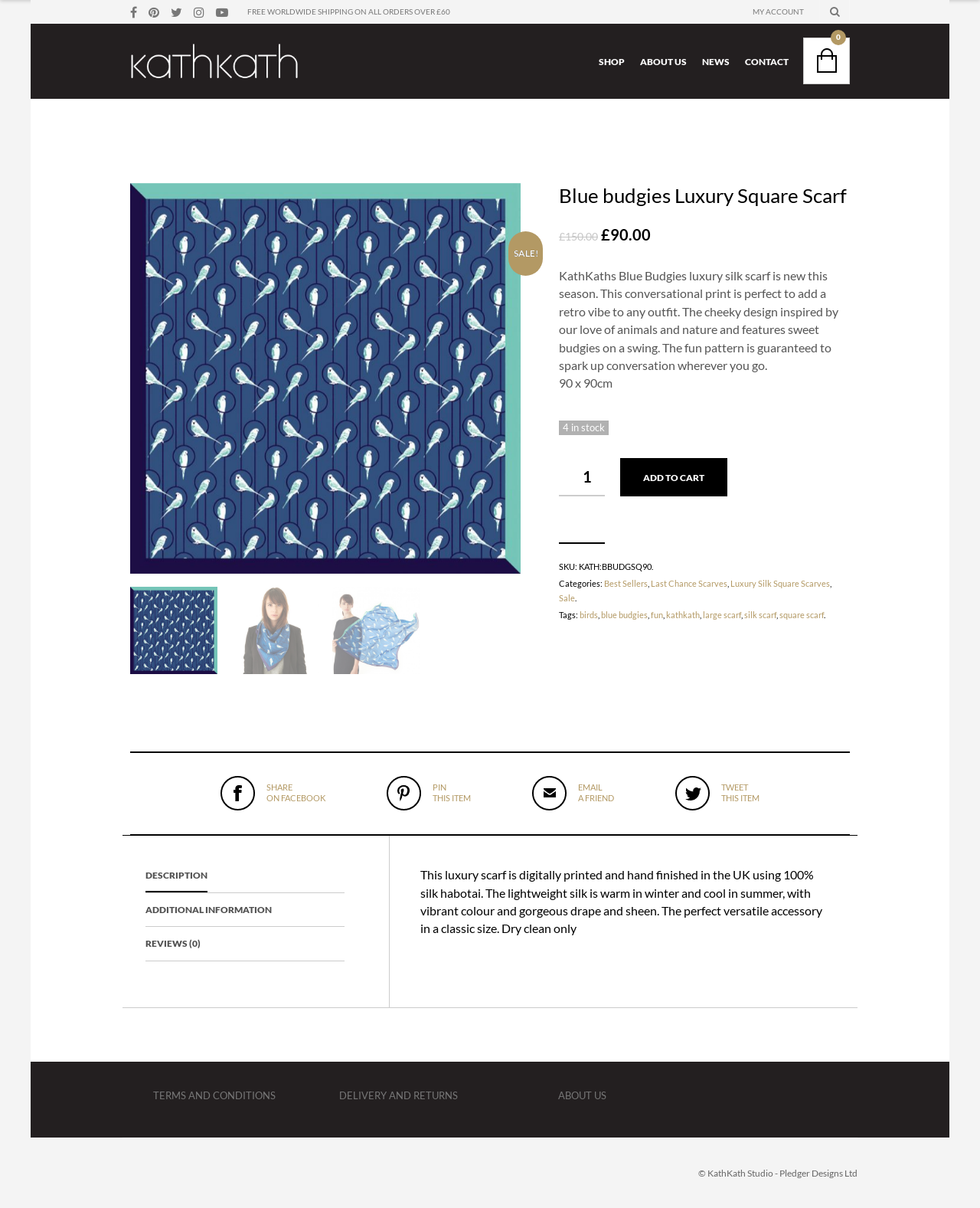Please determine the bounding box coordinates of the area that needs to be clicked to complete this task: 'Click the 'SHOP' link'. The coordinates must be four float numbers between 0 and 1, formatted as [left, top, right, bottom].

[0.603, 0.04, 0.645, 0.062]